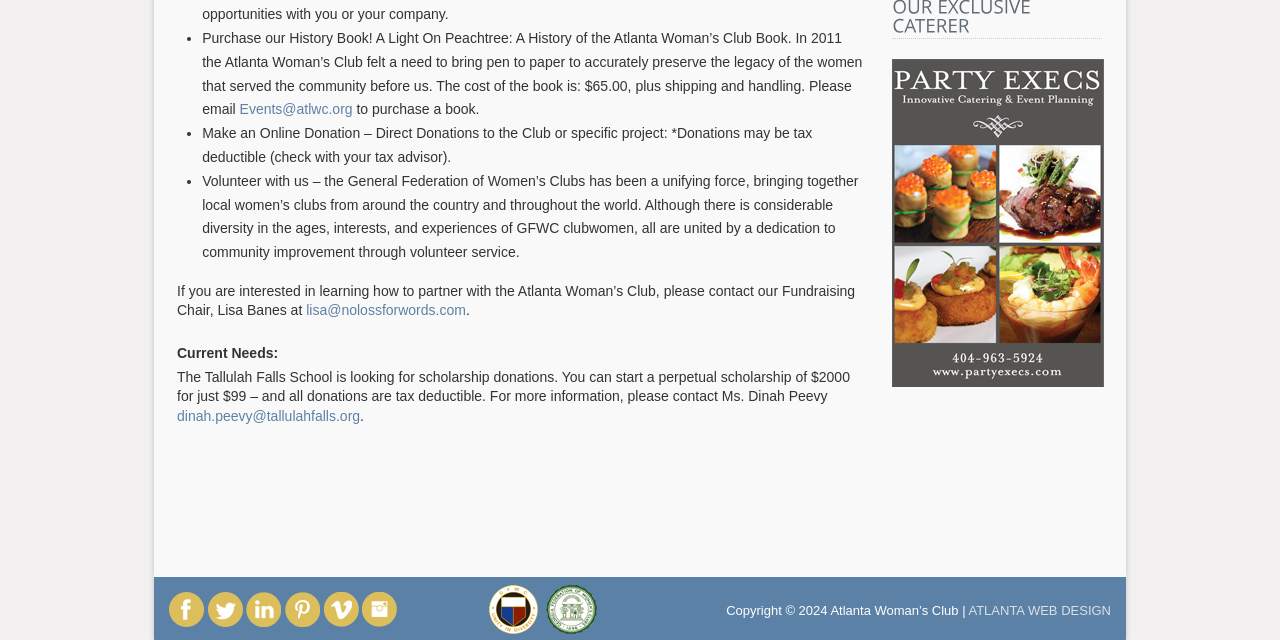Please find the bounding box coordinates in the format (top-left x, top-left y, bottom-right x, bottom-right y) for the given element description. Ensure the coordinates are floating point numbers between 0 and 1. Description: ATLANTA WEB DESIGN

[0.757, 0.942, 0.868, 0.966]